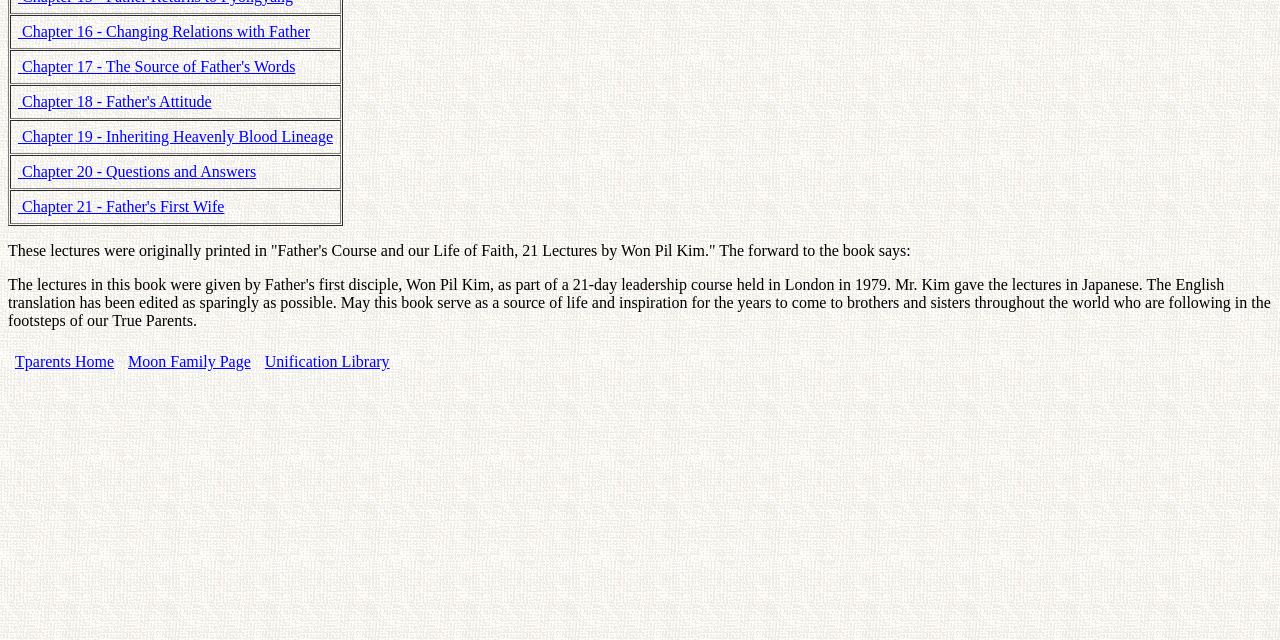Using the webpage screenshot and the element description Unification Library, determine the bounding box coordinates. Specify the coordinates in the format (top-left x, top-left y, bottom-right x, bottom-right y) with values ranging from 0 to 1.

[0.207, 0.552, 0.304, 0.578]